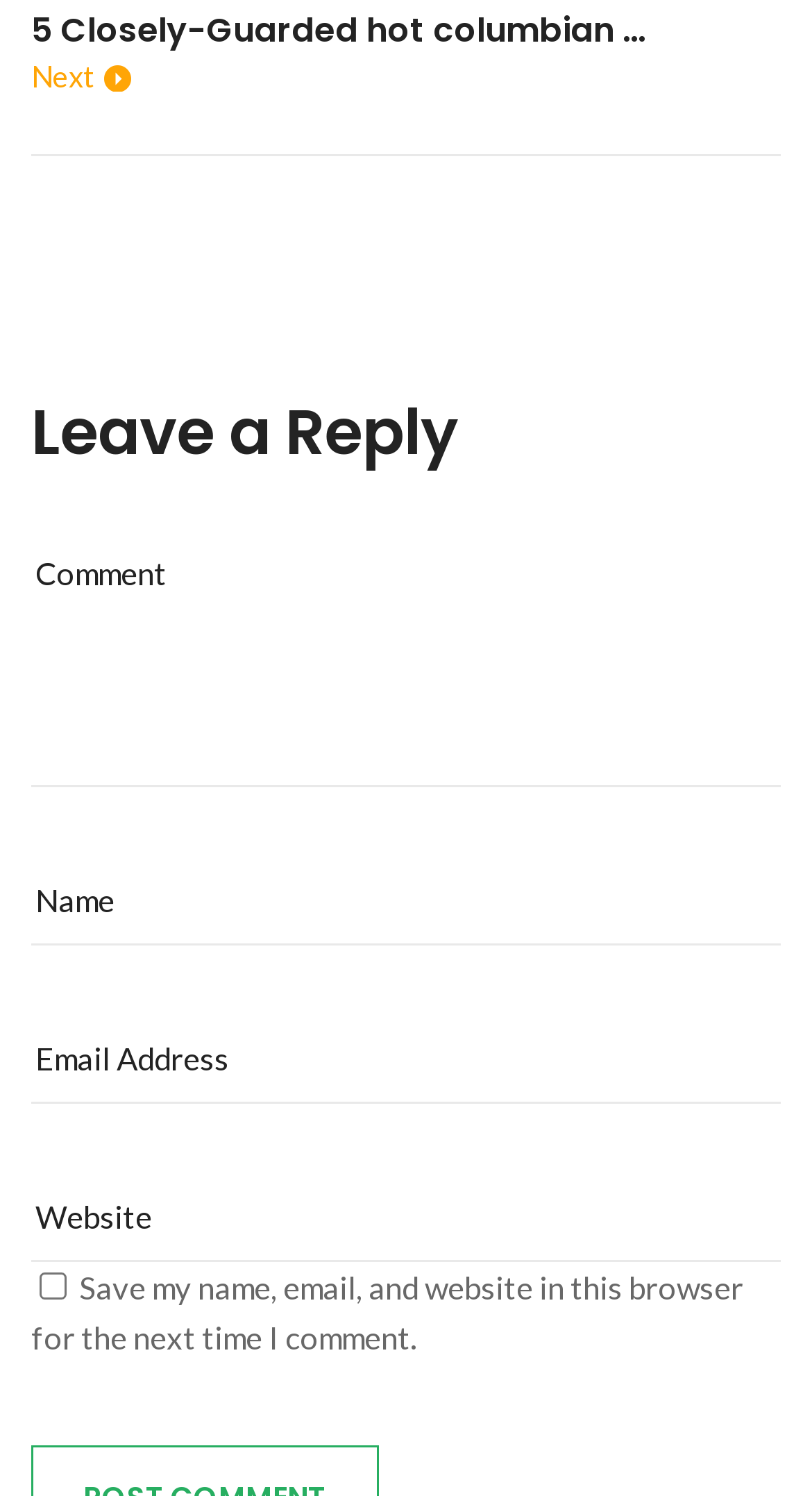Please answer the following question using a single word or phrase: 
What is the purpose of the textboxes?

To leave a reply